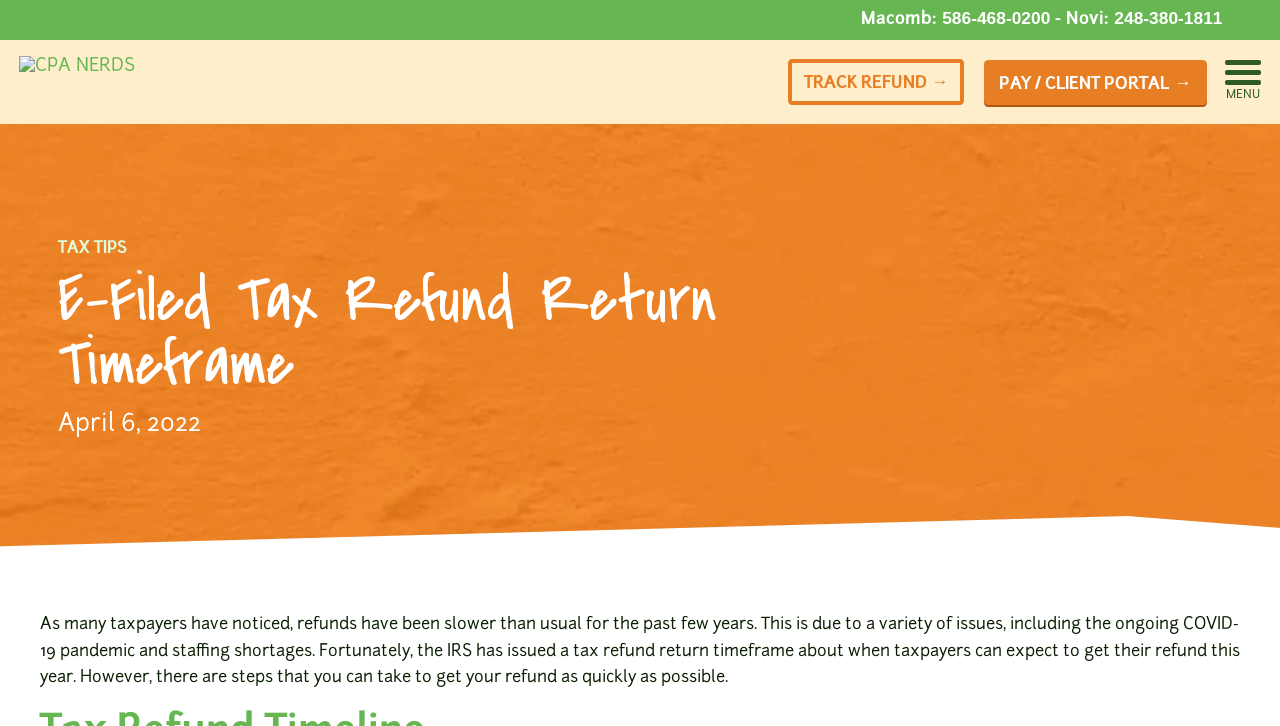Detail the webpage's structure and highlights in your description.

The webpage is about tax refund return timeframe, specifically discussing the delays in receiving tax refunds and what taxpayers can do to expedite the process. 

At the top left of the page, there is a logo of "CPA Nerds" accompanied by a link to the same. To the right of the logo, there are two phone numbers with their corresponding locations, "Macomb" and "Novi". 

Below the logo, there are three main links: "CPA Nerds", "MENU", and two buttons "TRACK REFUND →" and "PAY / CLIENT PORTAL →". The "MENU" link is located at the top right corner of the page.

On the left side of the page, there is a section with a heading "E-Filed Tax Refund Return Timeframe". Below the heading, there is a link "TAX TIPS" and a timestamp "April 6, 2022". 

The main content of the page is a paragraph discussing the reasons for the delay in tax refunds, including the COVID-19 pandemic and staffing shortages, and providing guidance on how to get refunds quickly. This paragraph is located below the timestamp.